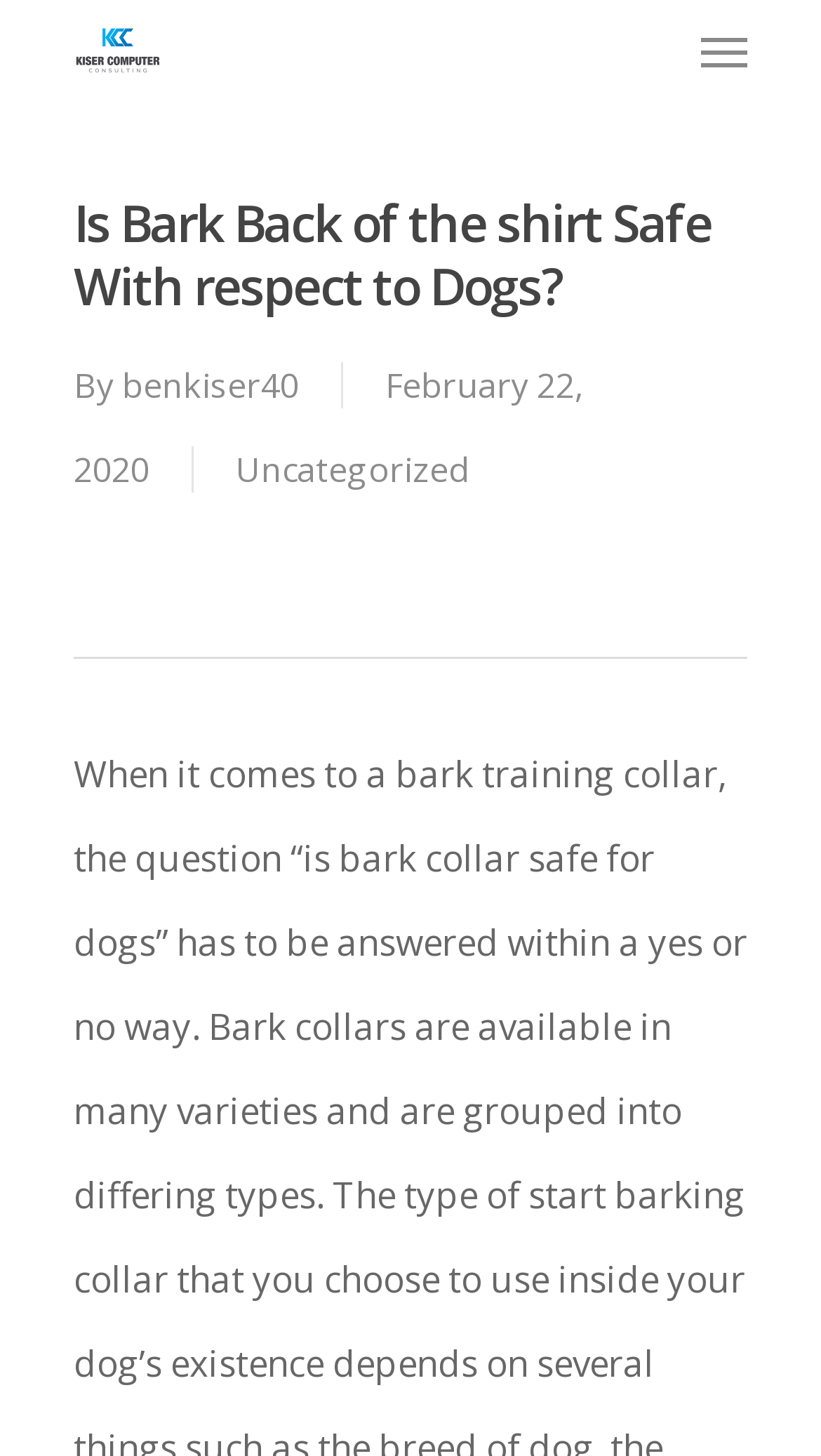Who wrote the article?
Refer to the image and provide a thorough answer to the question.

I found the author's name by looking at the text 'By' followed by a link 'benkiser40', which suggests that benkiser40 is the author of the article.